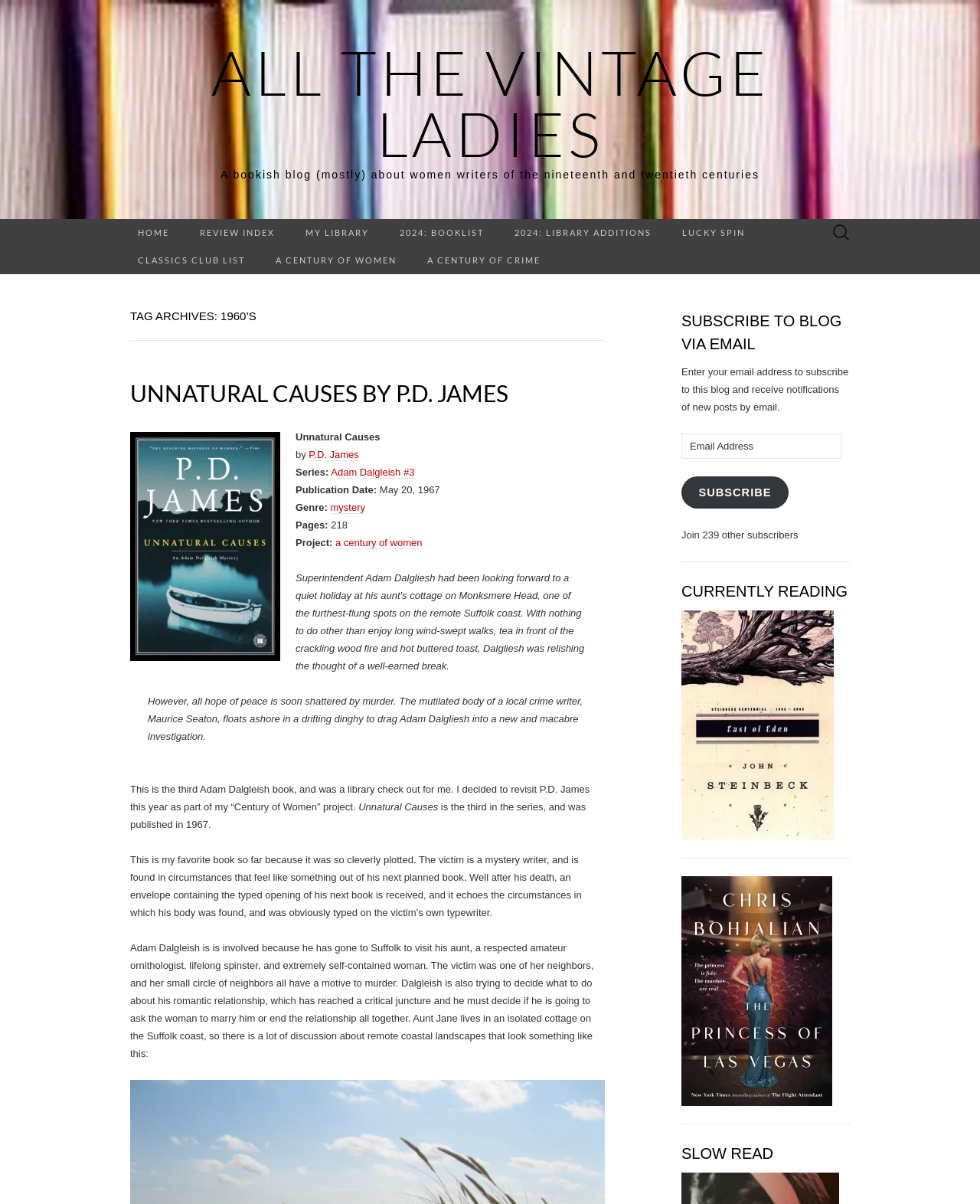Pinpoint the bounding box coordinates of the clickable area necessary to execute the following instruction: "Go to the home page". The coordinates should be given as four float numbers between 0 and 1, namely [left, top, right, bottom].

[0.125, 0.182, 0.188, 0.205]